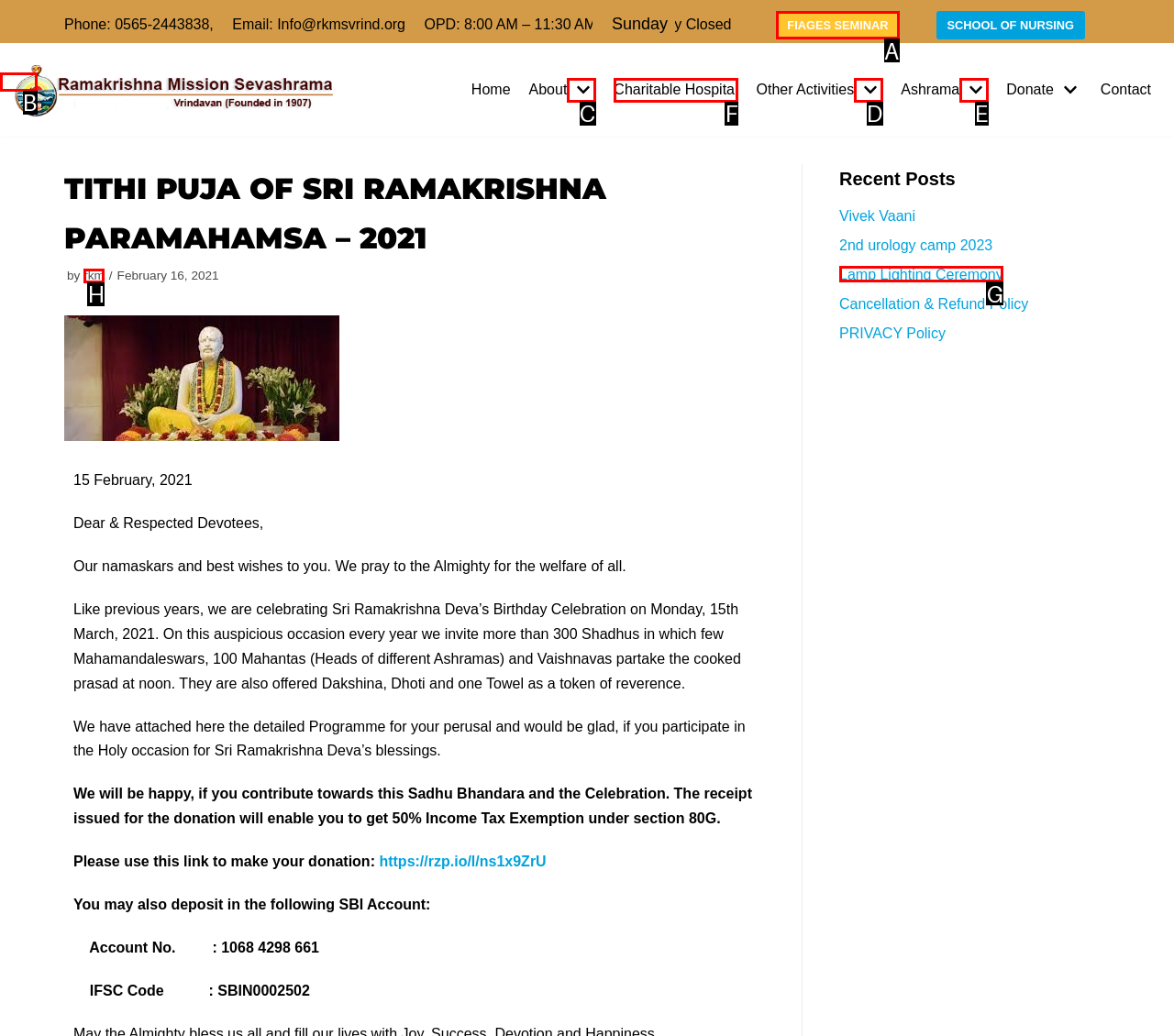To execute the task: Go to the previous post, which one of the highlighted HTML elements should be clicked? Answer with the option's letter from the choices provided.

None